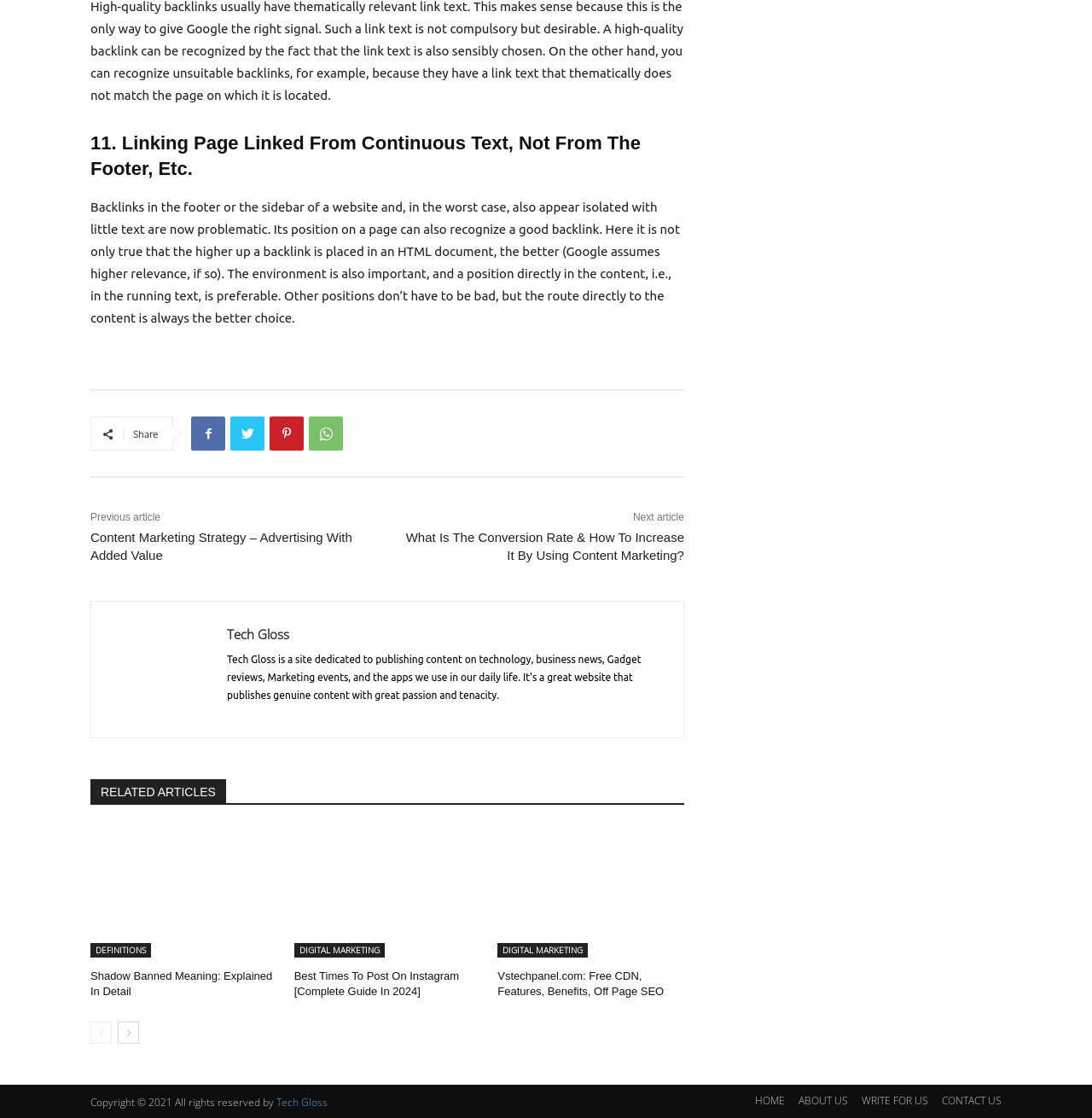How many related articles are available?
Deliver a detailed and extensive answer to the question.

I counted the related articles in the RELATED ARTICLES section and found three articles: 'Shadow Banned Meaning: Explained In Detail', 'Best Times To Post On Instagram [Complete Guide In 2024]', and 'Vstechpanel.com: Free CDN, Features, Benefits, Off Page SEO'.